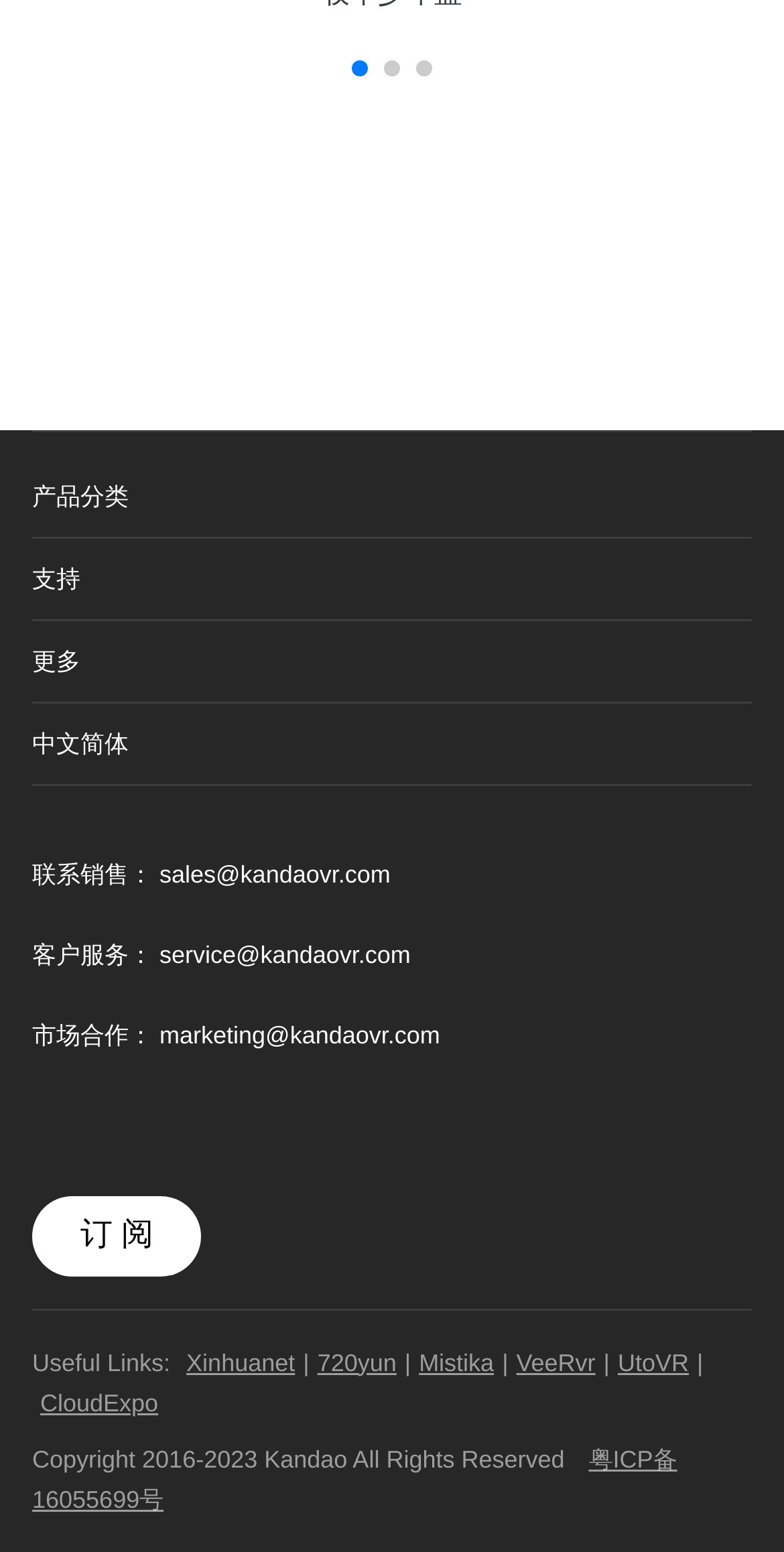Find and indicate the bounding box coordinates of the region you should select to follow the given instruction: "Visit Xinhuanet website".

[0.227, 0.869, 0.387, 0.887]